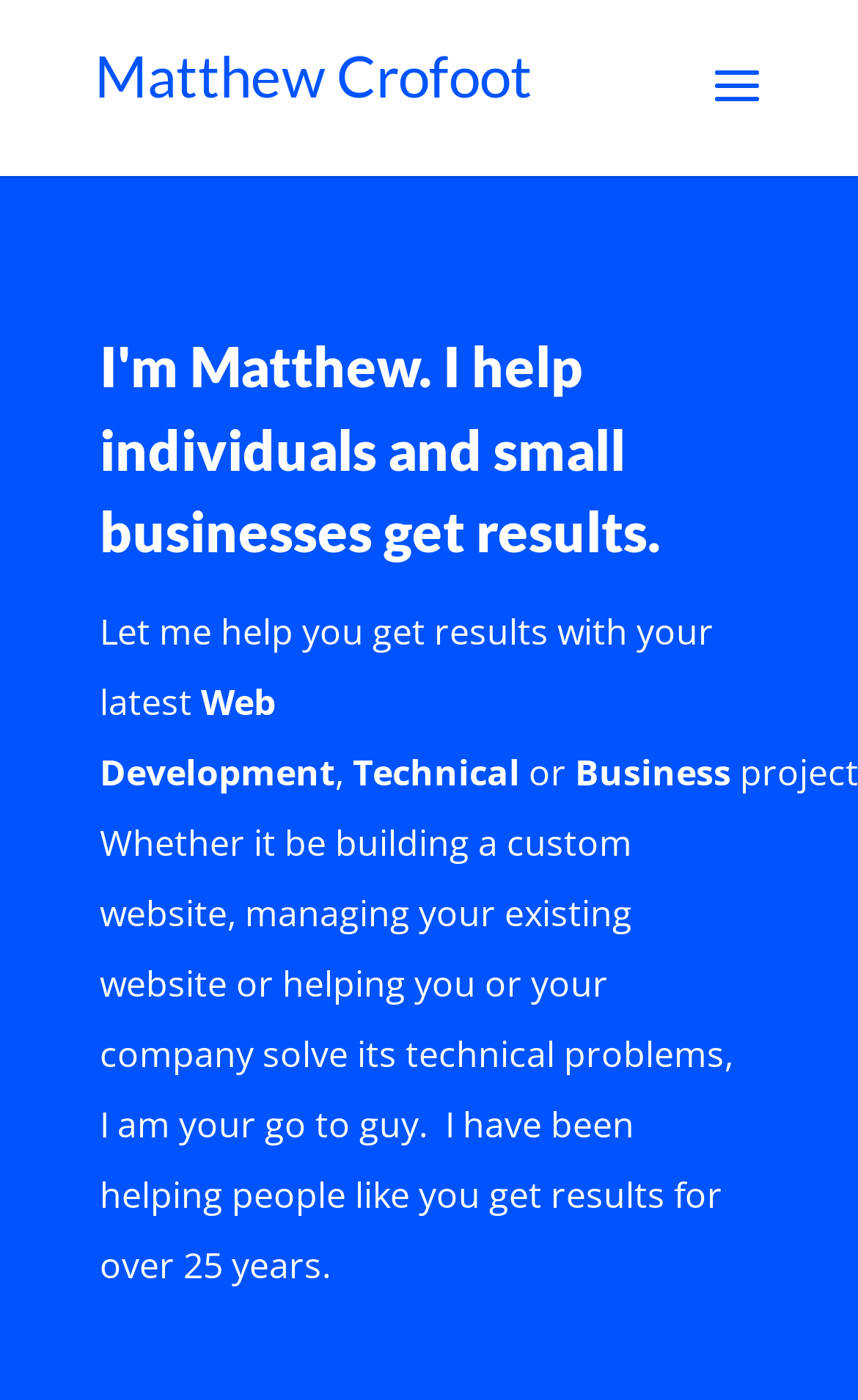What is the purpose of the search bar?
Based on the visual details in the image, please answer the question thoroughly.

The search bar is located at the top of the page and has a bounding box coordinate of [0.5, 0.0, 0.9, 0.002]. This suggests that it is a search function, allowing users to search for specific content on the website.